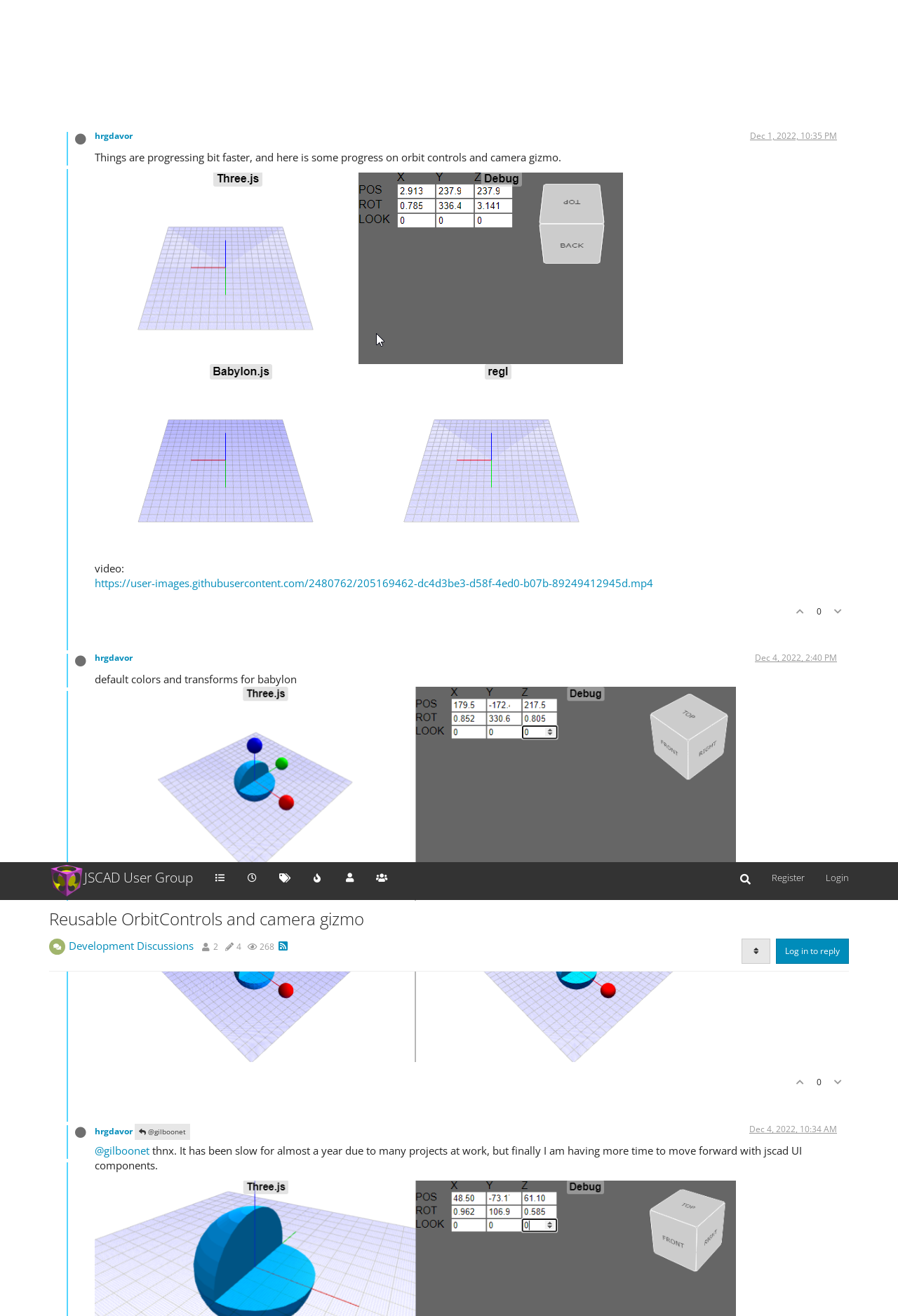How many posts are there in the discussion?
Please answer using one word or phrase, based on the screenshot.

4